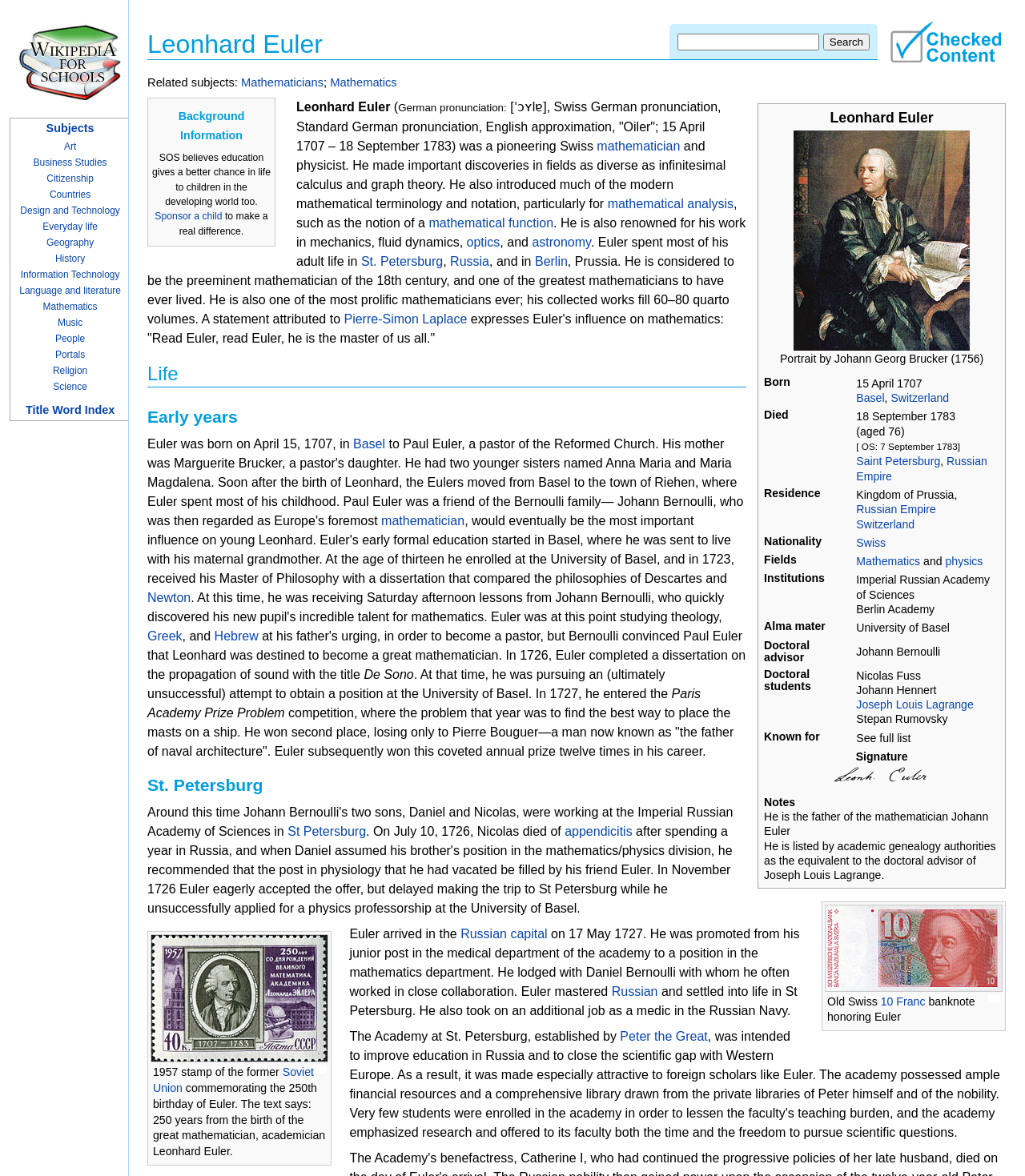Show me the bounding box coordinates of the clickable region to achieve the task as per the instruction: "Learn about Mathematicians".

[0.235, 0.065, 0.316, 0.076]